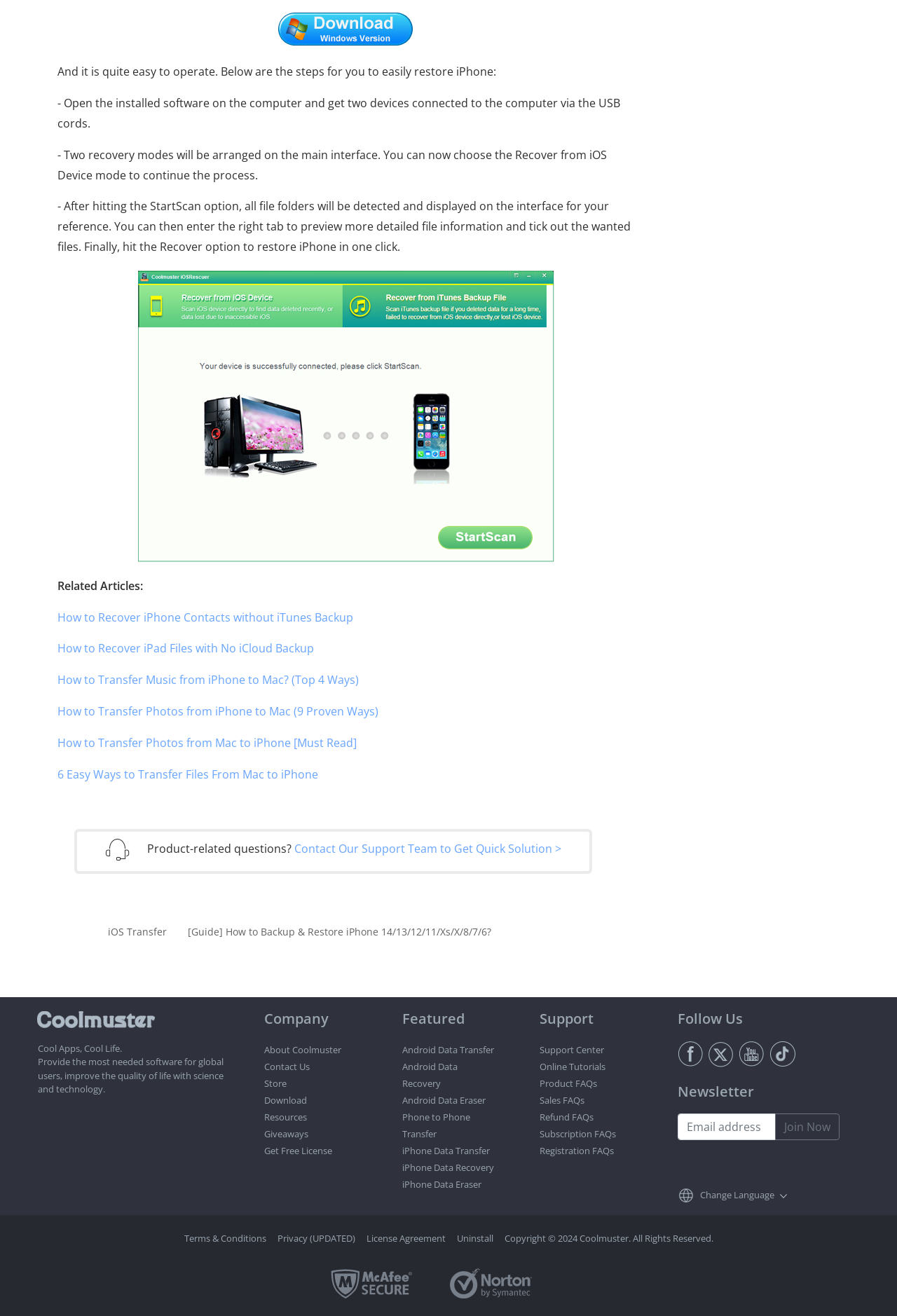Determine the bounding box coordinates for the UI element matching this description: "Store".

[0.295, 0.818, 0.32, 0.828]